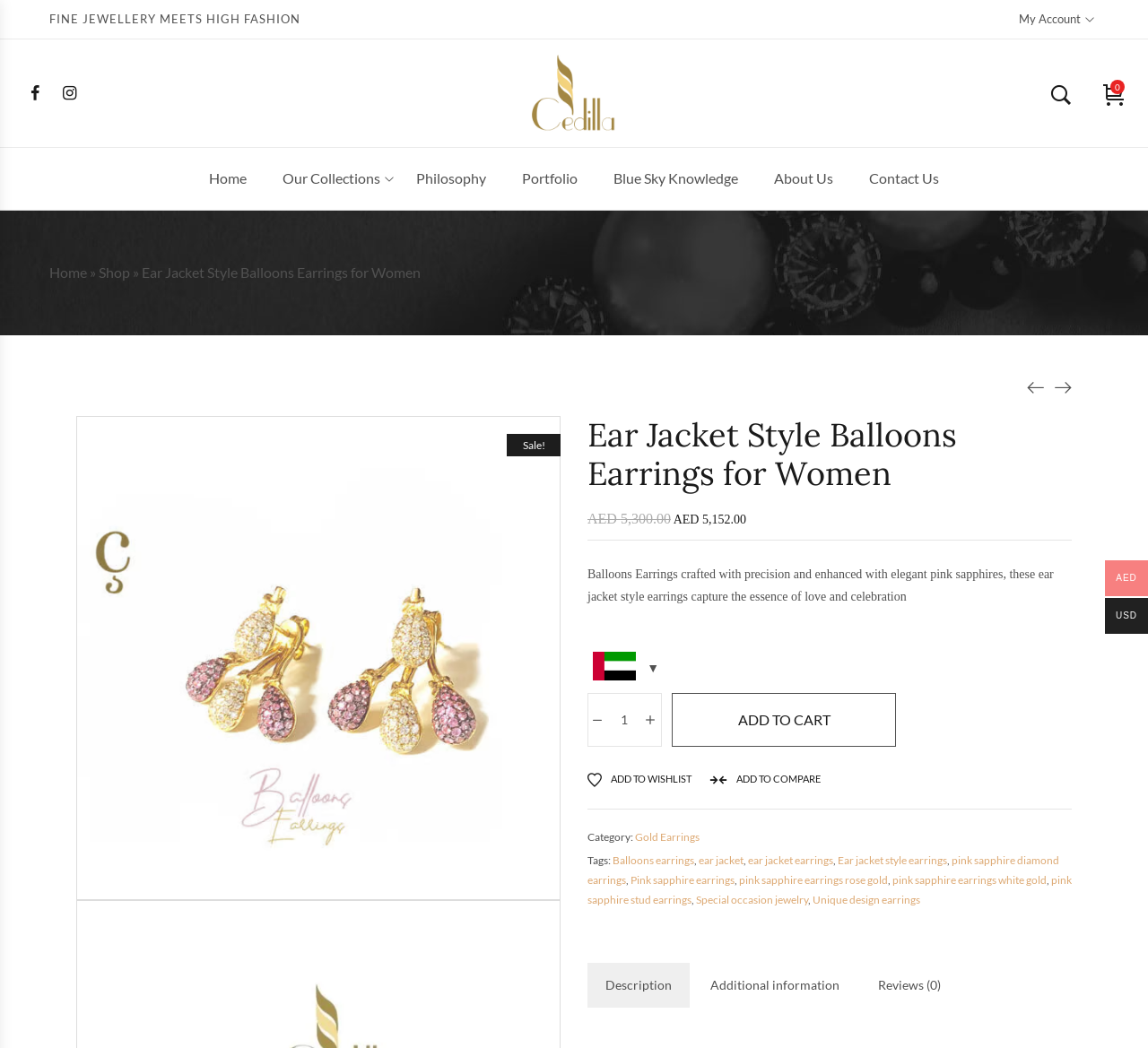Find the bounding box coordinates for the UI element whose description is: "Unique design earrings". The coordinates should be four float numbers between 0 and 1, in the format [left, top, right, bottom].

[0.708, 0.852, 0.802, 0.864]